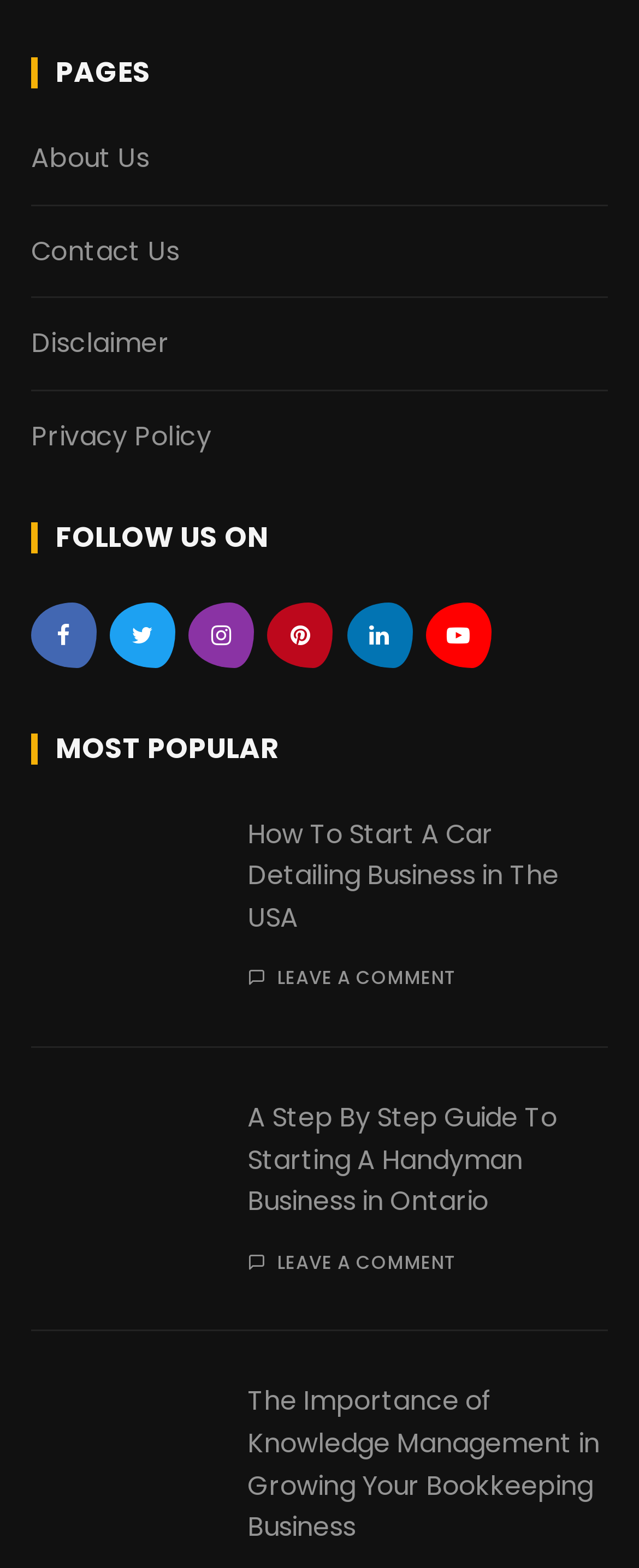What is the title of the first article?
Utilize the information in the image to give a detailed answer to the question.

I looked at the first article section and found the title 'How To Start A Car Detailing Business in The USA'.